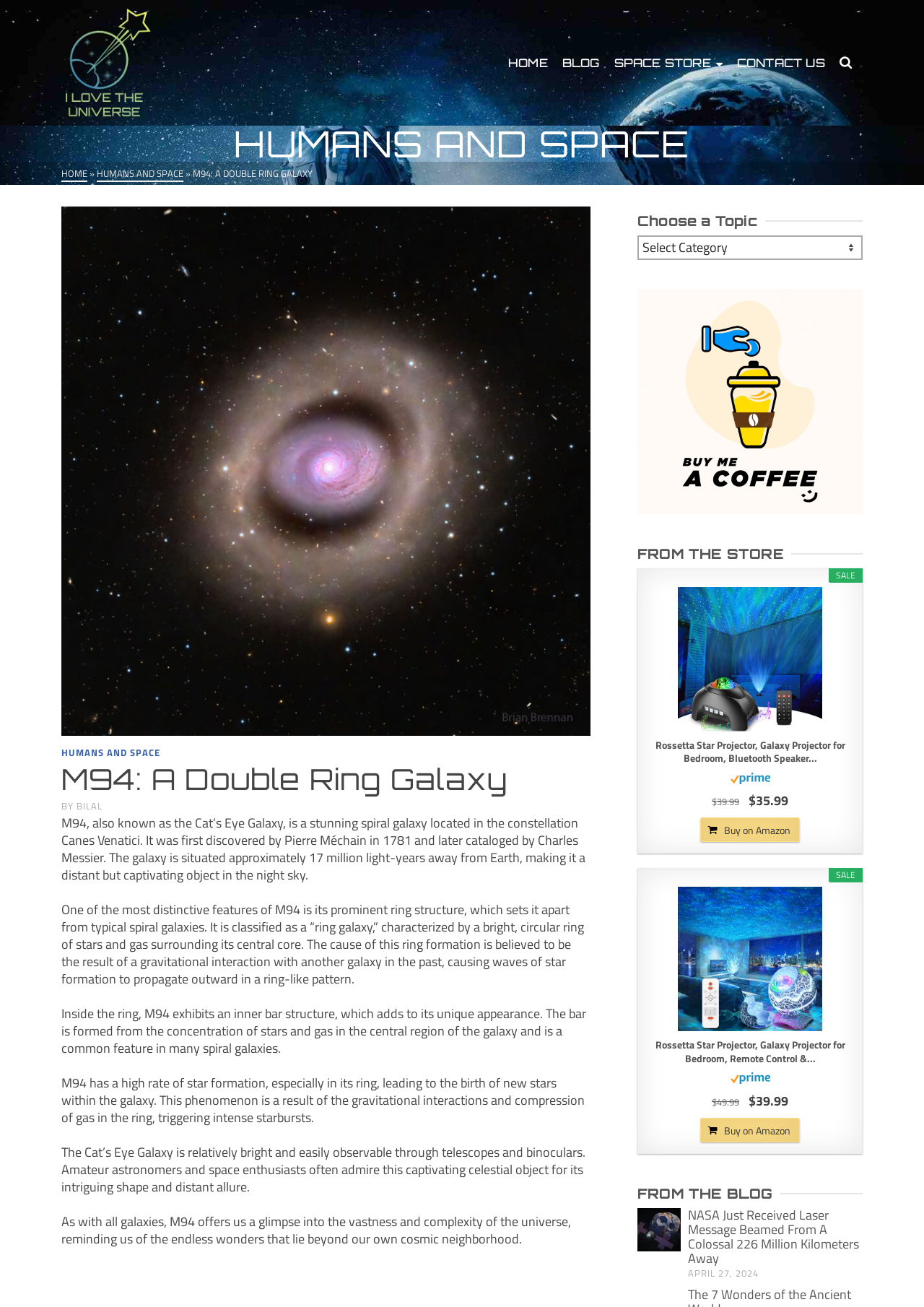Describe every aspect of the webpage in a detailed manner.

This webpage is an astronomy blog focused on the topic of M94, a double ring galaxy. At the top, there is a header section with a logo and navigation links to "HOME", "BLOG", "SPACE STORE", "CONTACT US", and "Search". Below the header, there is a section with a heading "HUMANS AND SPACE" and a link to "HOME" followed by a separator symbol "»" and another link to "HUMANS AND SPACE".

The main content of the page is about M94, a double ring galaxy, with a heading "M94: A DOUBLE RING GALAXY" and a brief description of the galaxy. There are several paragraphs of text that provide more information about the galaxy, including its location, structure, and features. The text is accompanied by links to related topics and a header with the author's name, "BILAL".

On the right side of the page, there are several sections. One section is titled "Choose a Topic" with a dropdown menu. Below that, there is a figure with a link. Another section is titled "FROM THE STORE" with several links to products, including a galaxy projector, with images and prices. There is also a section titled "FROM THE BLOG" with a link to a blog post about NASA receiving a laser message from a distant location.

Throughout the page, there are several images, including the logo, product images, and possibly an image of the galaxy. The overall layout is organized, with clear headings and concise text, making it easy to navigate and read.